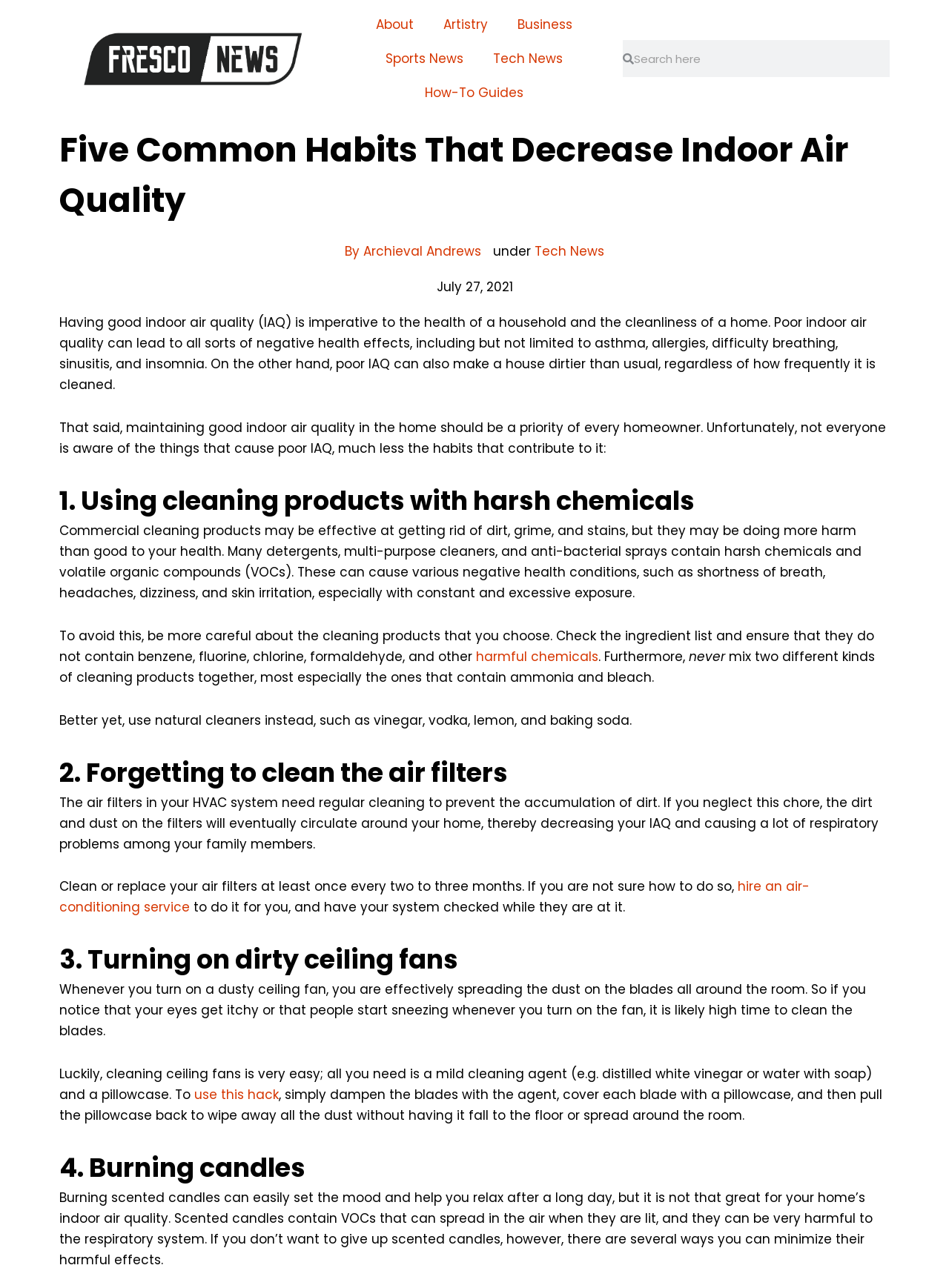How often should air filters be cleaned or replaced?
Please provide a comprehensive answer based on the details in the screenshot.

According to the webpage, air filters in the HVAC system need regular cleaning to prevent the accumulation of dirt, and they should be cleaned or replaced at least once every two to three months.